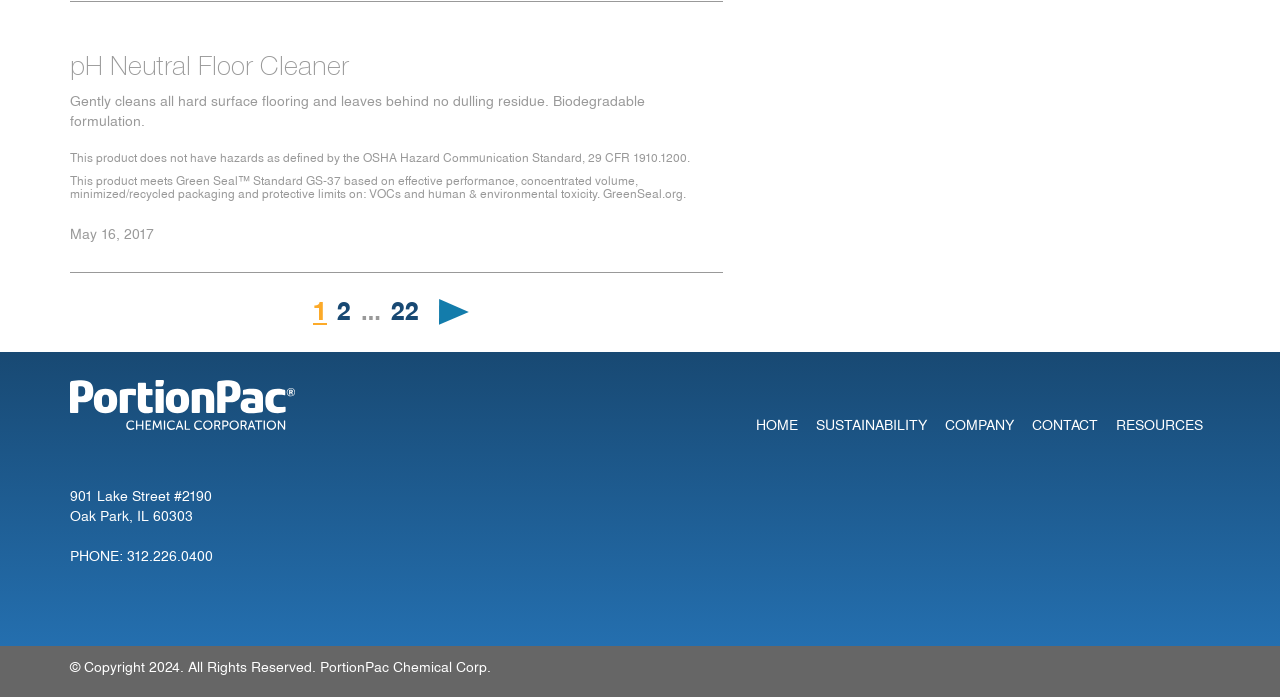Given the element description "2" in the screenshot, predict the bounding box coordinates of that UI element.

[0.256, 0.42, 0.282, 0.475]